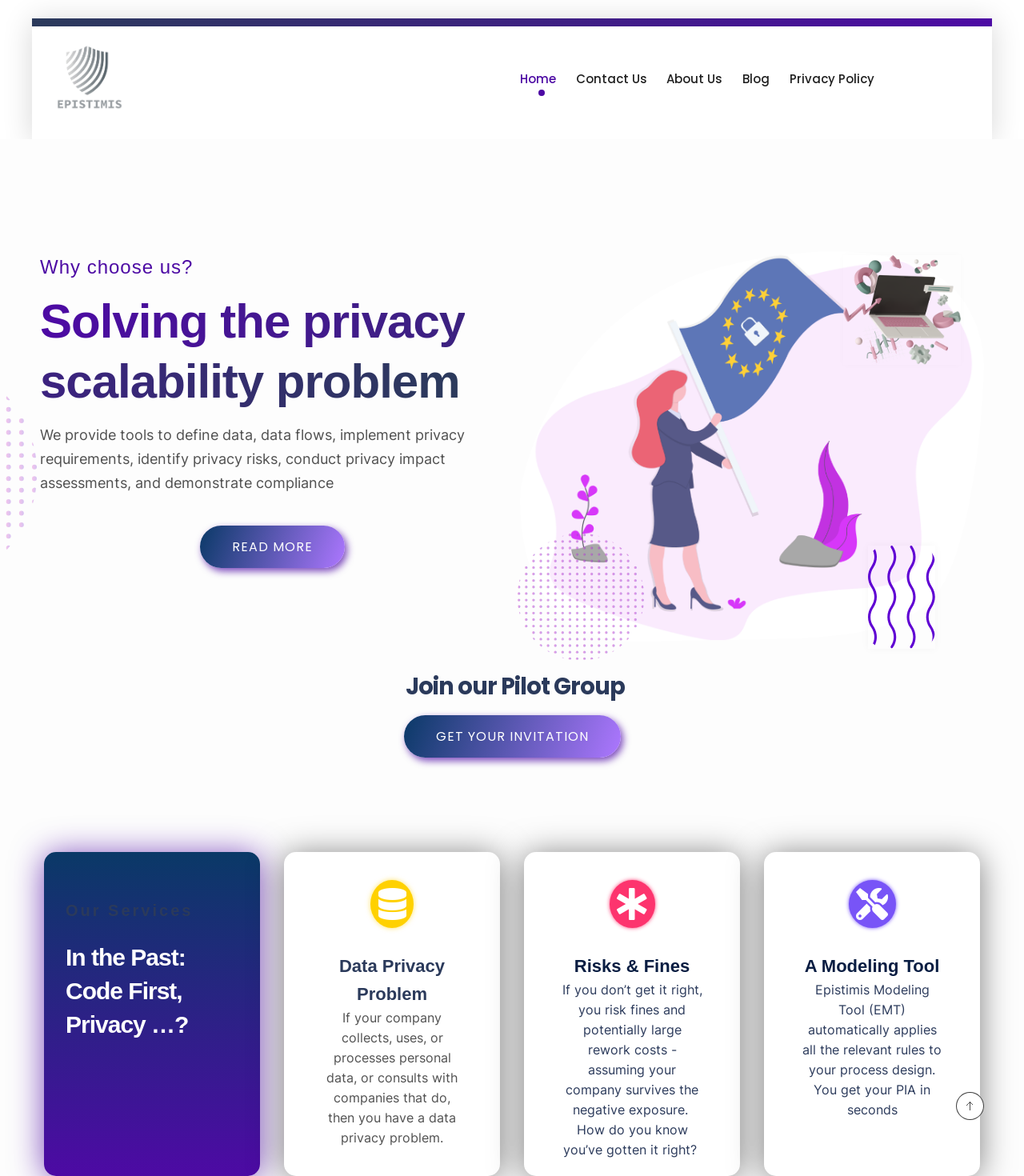Identify the bounding box coordinates of the element that should be clicked to fulfill this task: "Read more about 'Why choose us?'". The coordinates should be provided as four float numbers between 0 and 1, i.e., [left, top, right, bottom].

[0.195, 0.447, 0.336, 0.483]